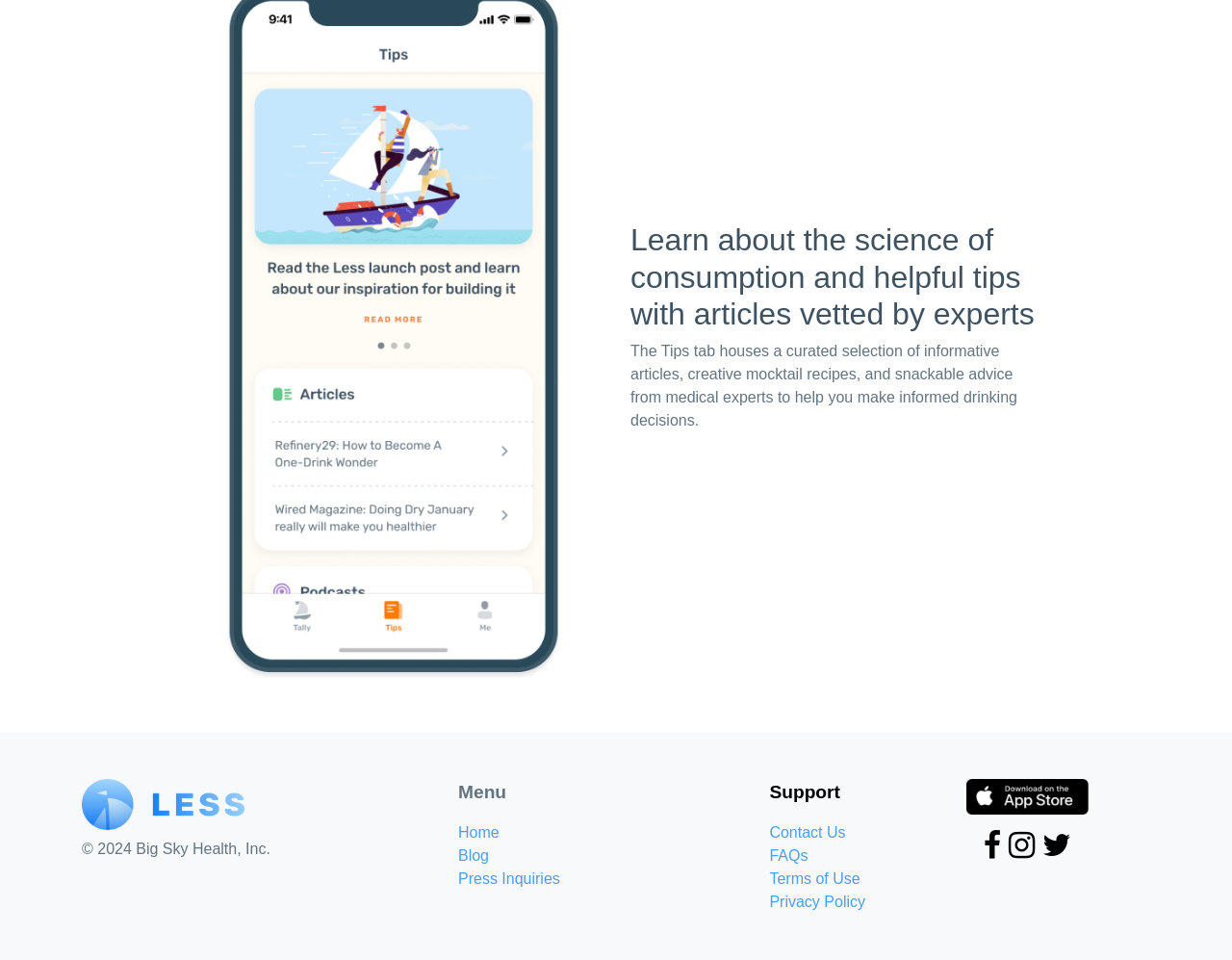Identify the bounding box coordinates for the region of the element that should be clicked to carry out the instruction: "Click on the Home link". The bounding box coordinates should be four float numbers between 0 and 1, i.e., [left, top, right, bottom].

[0.372, 0.859, 0.405, 0.876]